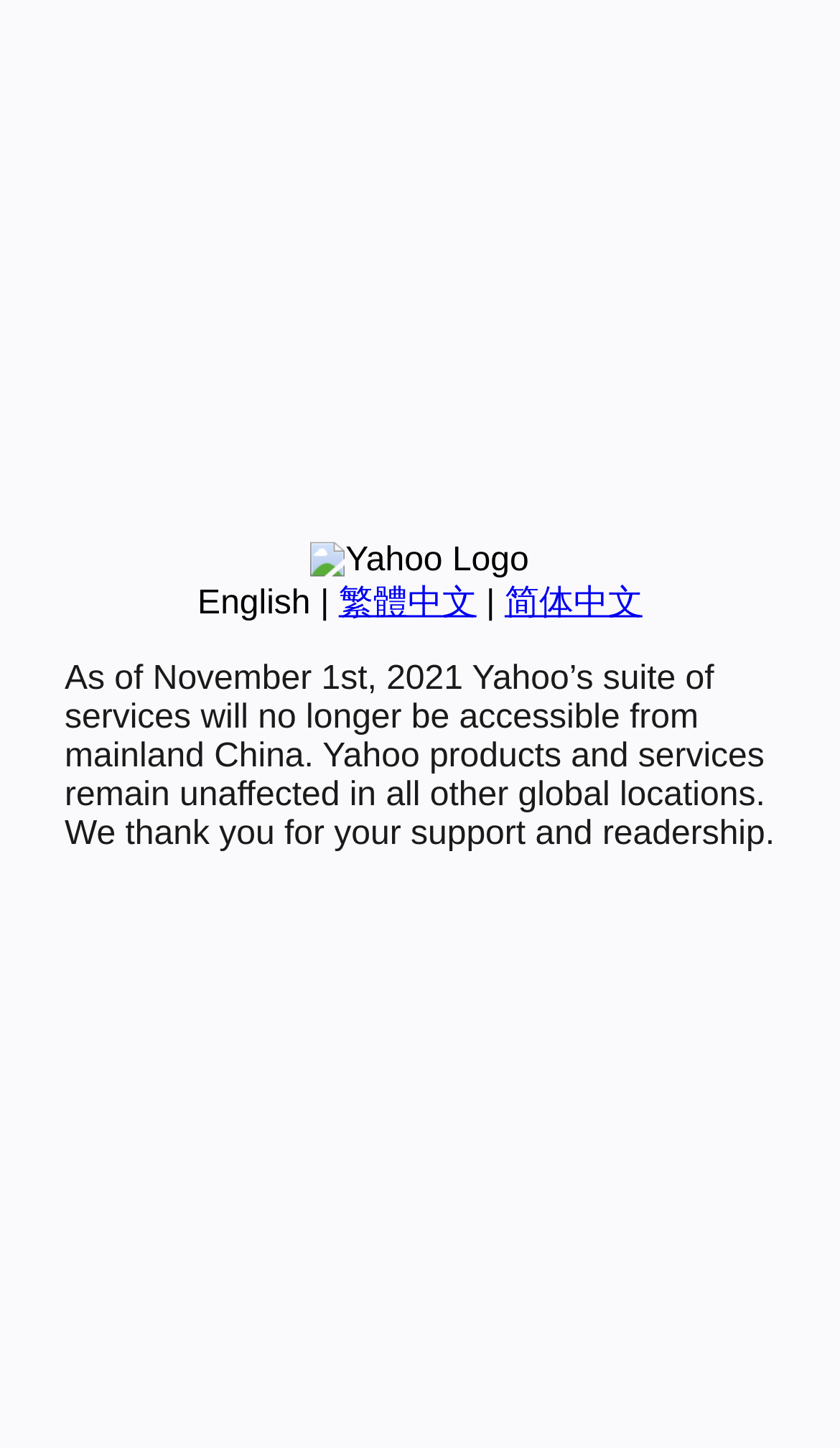Based on the element description: "English", identify the bounding box coordinates for this UI element. The coordinates must be four float numbers between 0 and 1, listed as [left, top, right, bottom].

[0.235, 0.404, 0.37, 0.429]